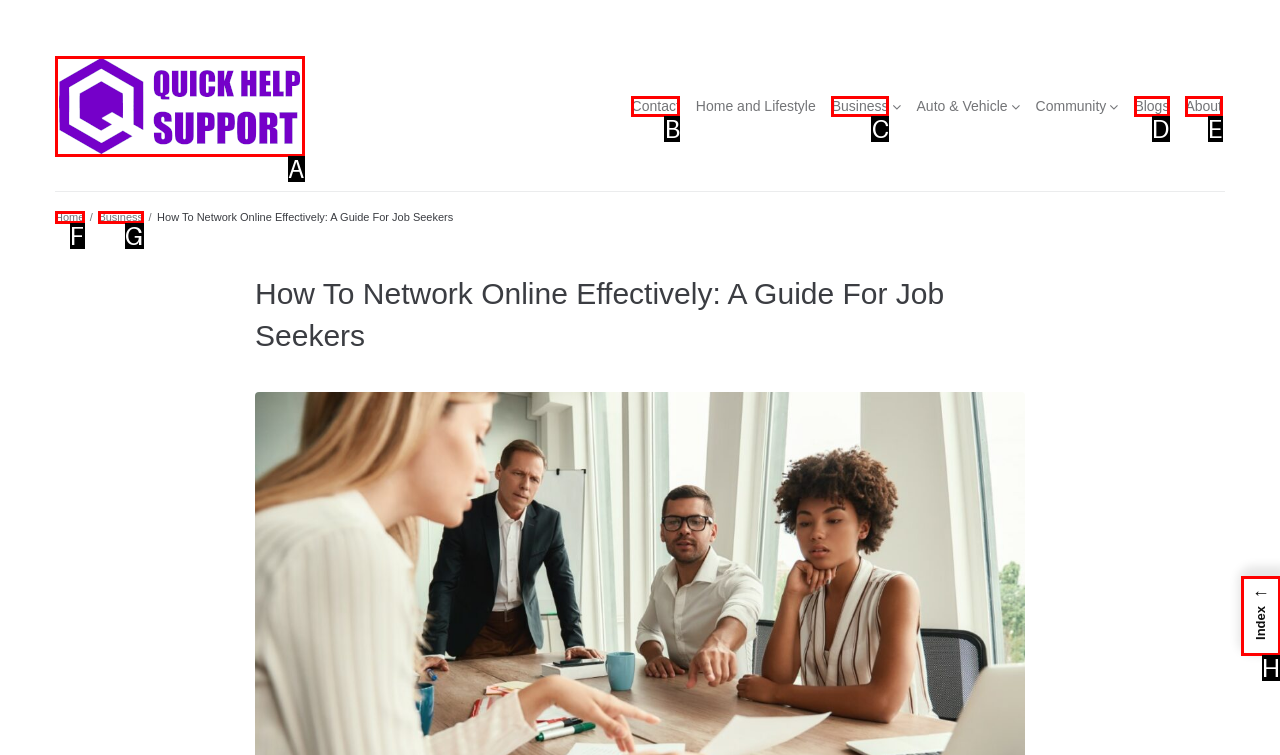Identify the correct UI element to click for this instruction: go to Contact page
Respond with the appropriate option's letter from the provided choices directly.

B